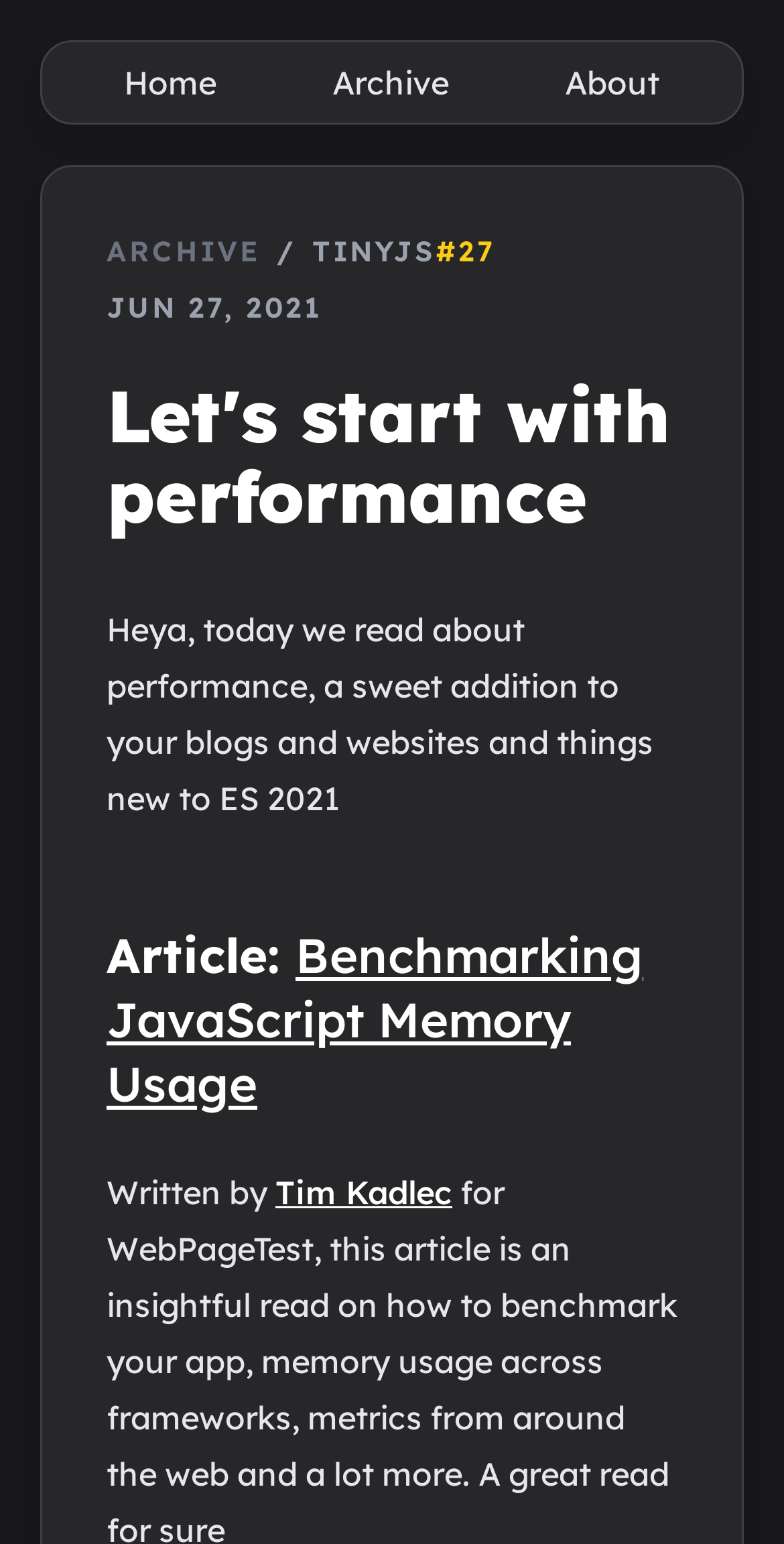Describe in detail what you see on the webpage.

The webpage appears to be a blog or article page, with a focus on performance. At the top, there are three navigation links: "Home", "Archive", and "About", positioned horizontally and centered. Below these links, there is a secondary navigation section with an "ARCHIVE" link, a "/" separator, and a "TINYJS" label, followed by the edition number "#27". The date "JUN 27, 2021" is displayed nearby.

The main content area begins with a heading "Let's start with performance", which is followed by a brief introductory paragraph discussing performance and new features in ES 2021. Below this introduction, there is a section dedicated to an article, titled "Article: Benchmarking JavaScript Memory Usage". This section features a link to the article, "Benchmarking JavaScript Memory Usage", and is accompanied by a "Written by" label and a link to the author, "Tim Kadlec".